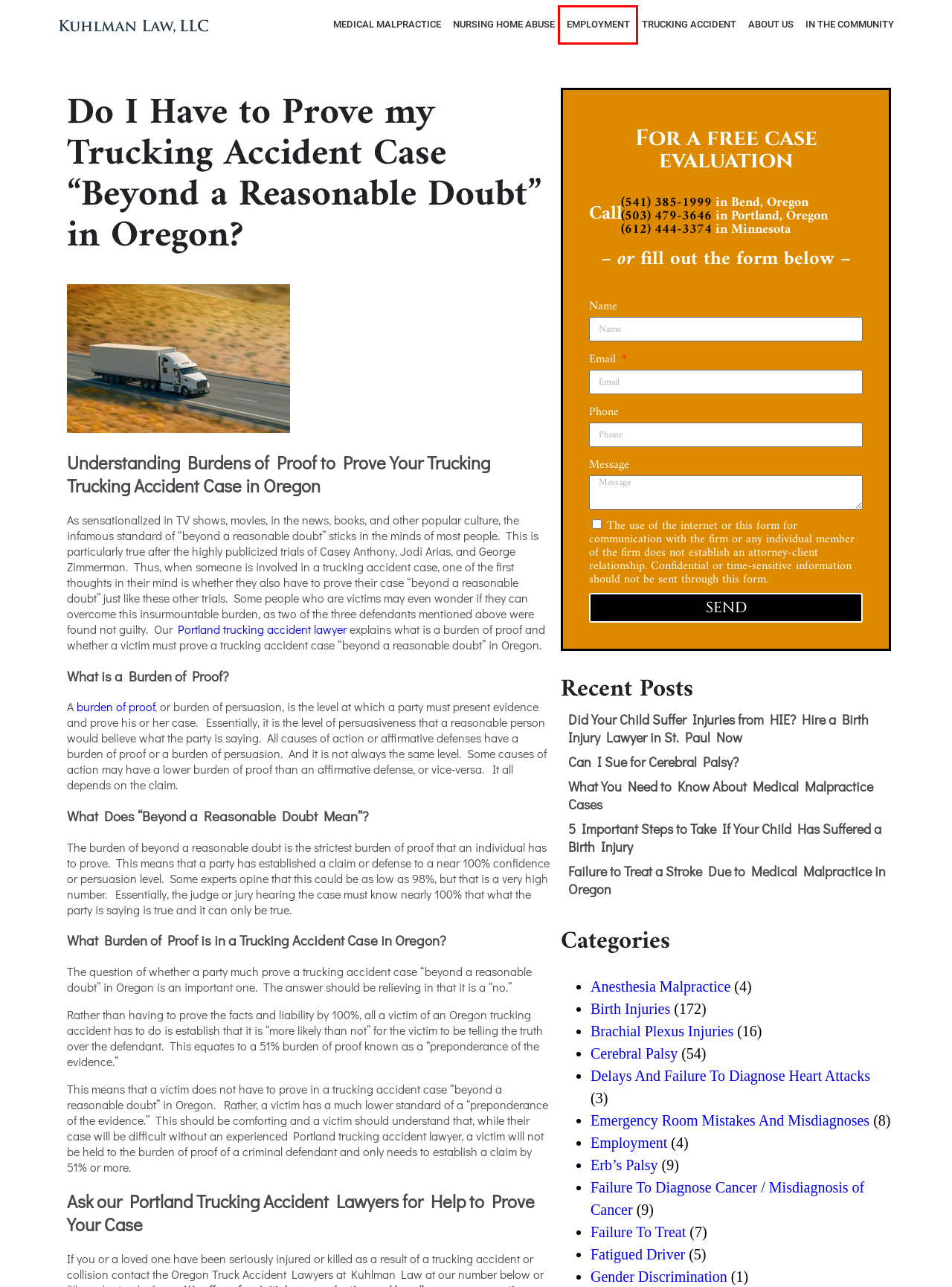Given a screenshot of a webpage with a red bounding box highlighting a UI element, determine which webpage description best matches the new webpage that appears after clicking the highlighted element. Here are the candidates:
A. Anesthesia Malpractice Archives - Kuhlman Law
B. Medical Malpractice Attorneys in Oregon | Kuhlman Law
C. Gender Discrimination Archives - Kuhlman Law
D. In the Community - Kuhlman Law
E. burden of proof | Wex | US Law | LII / Legal Information Institute
F. Nursing Home Abuse - Kuhlman Law
G. Employment - Kuhlman Law
H. Employment Archives - Kuhlman Law

G